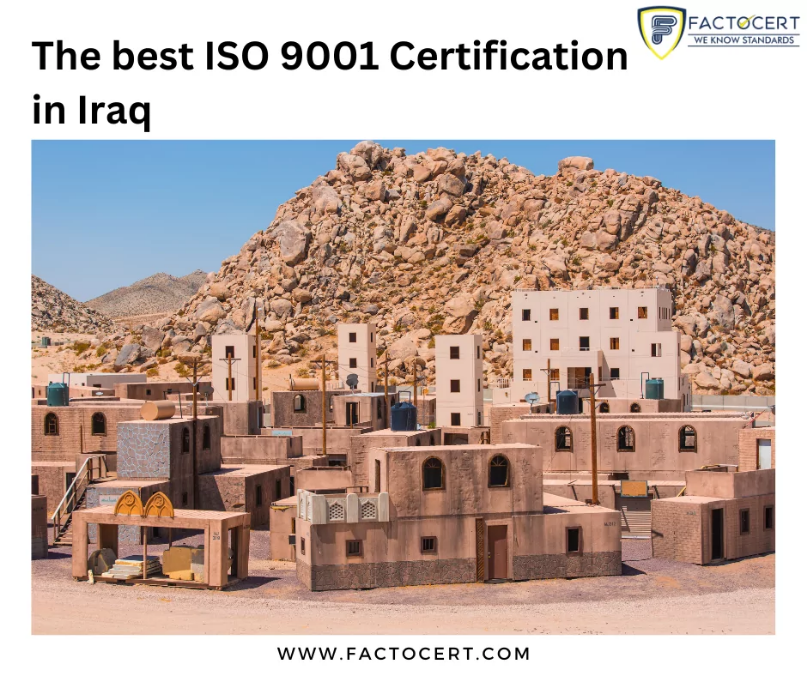What is the purpose of the website address at the bottom?
Look at the image and provide a detailed response to the question.

The inclusion of the website address at the bottom of the image encourages viewers to seek more information about the certification services offered by Factocert, providing a clear call-to-action for potential customers.